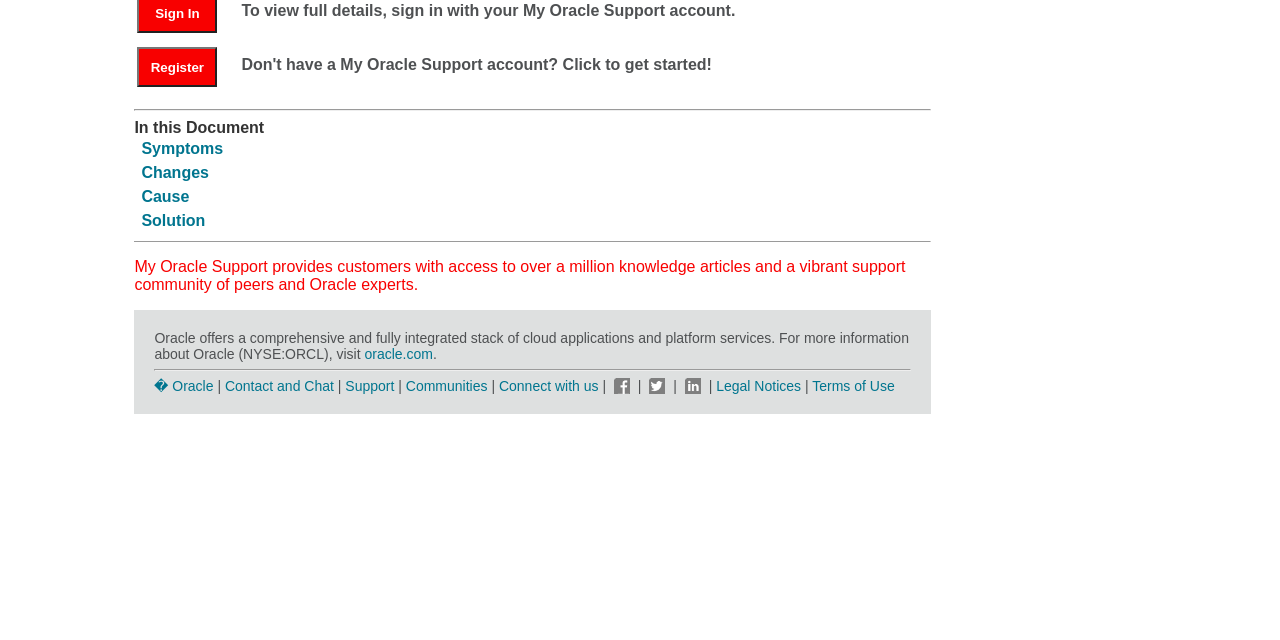Provide the bounding box coordinates for the specified HTML element described in this description: "Solution". The coordinates should be four float numbers ranging from 0 to 1, in the format [left, top, right, bottom].

[0.11, 0.331, 0.16, 0.357]